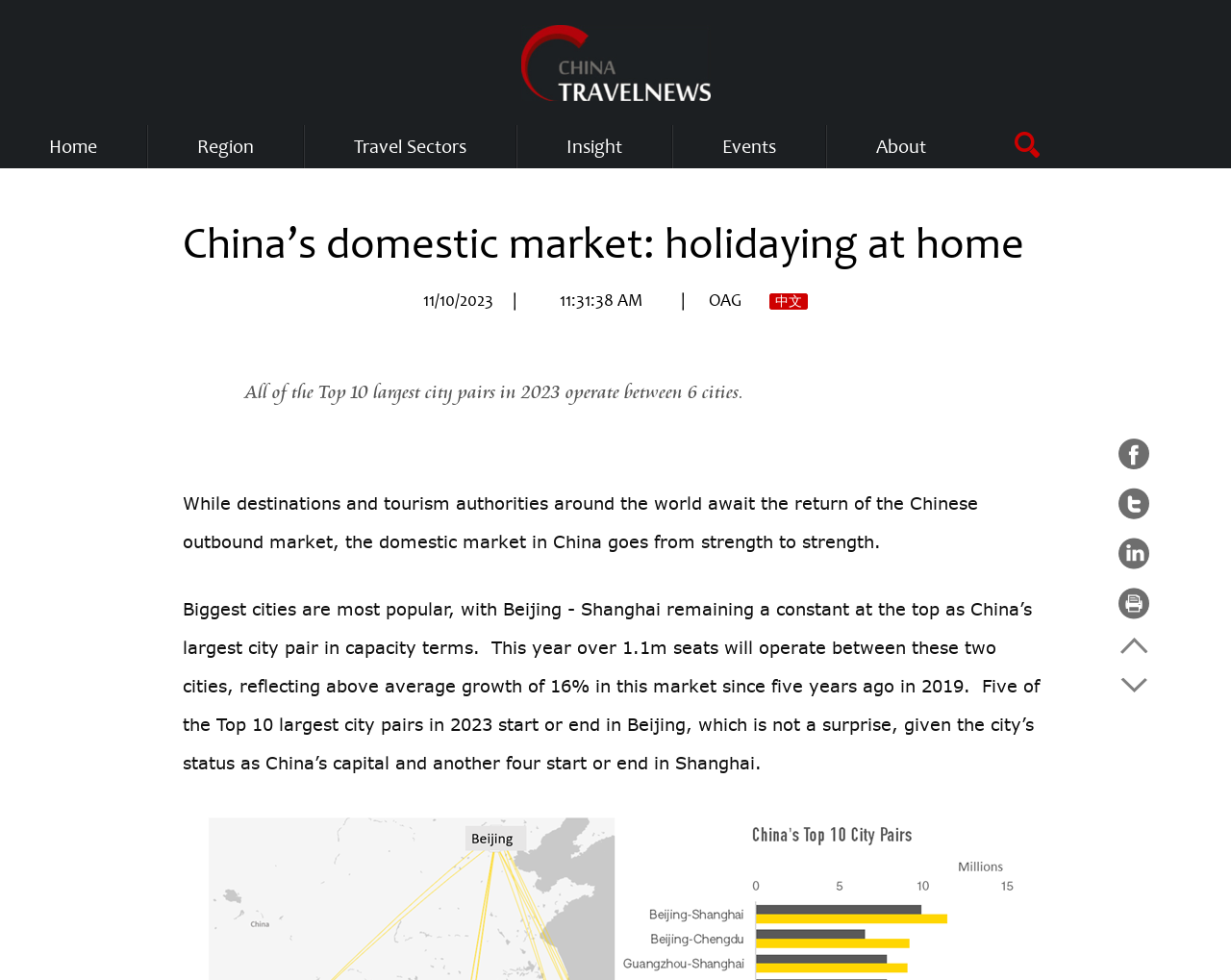What is the name of the website?
Answer the question with just one word or phrase using the image.

China Travel News